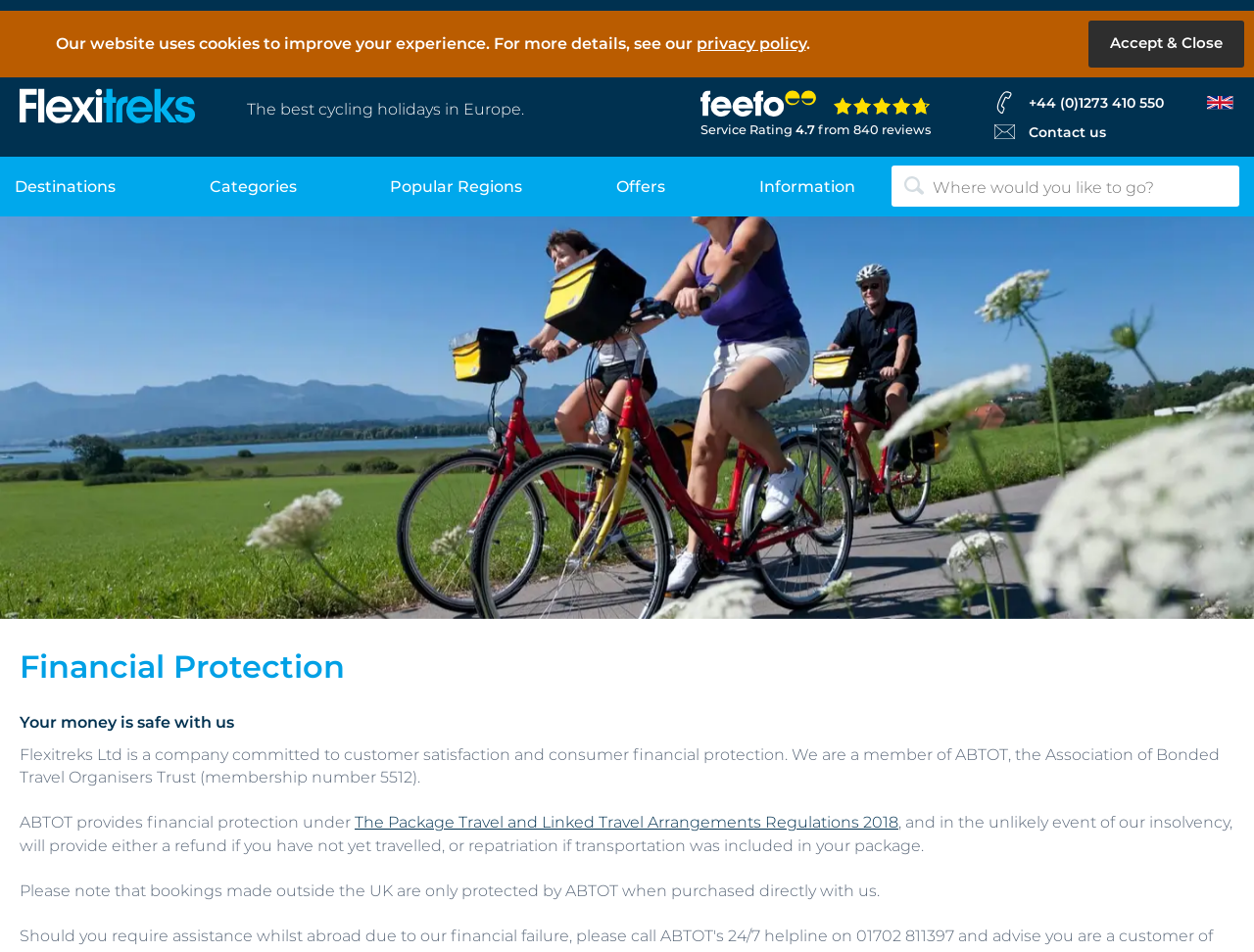Bounding box coordinates must be specified in the format (top-left x, top-left y, bottom-right x, bottom-right y). All values should be floating point numbers between 0 and 1. What are the bounding box coordinates of the UI element described as: Contact us

[0.789, 0.128, 0.984, 0.149]